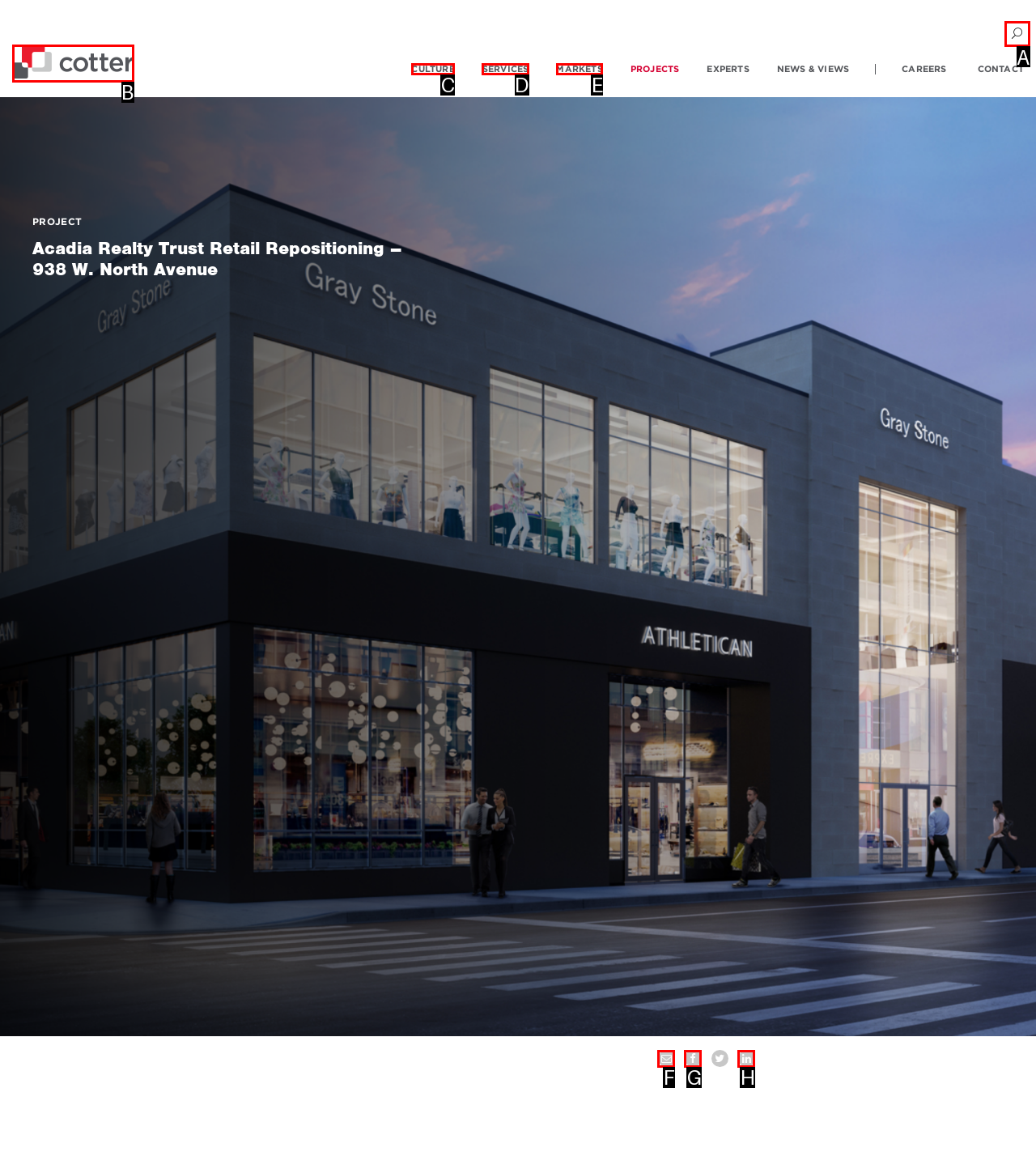Choose the HTML element that corresponds to the description: Previous PostBest Nurse Graduation Gifts
Provide the answer by selecting the letter from the given choices.

None